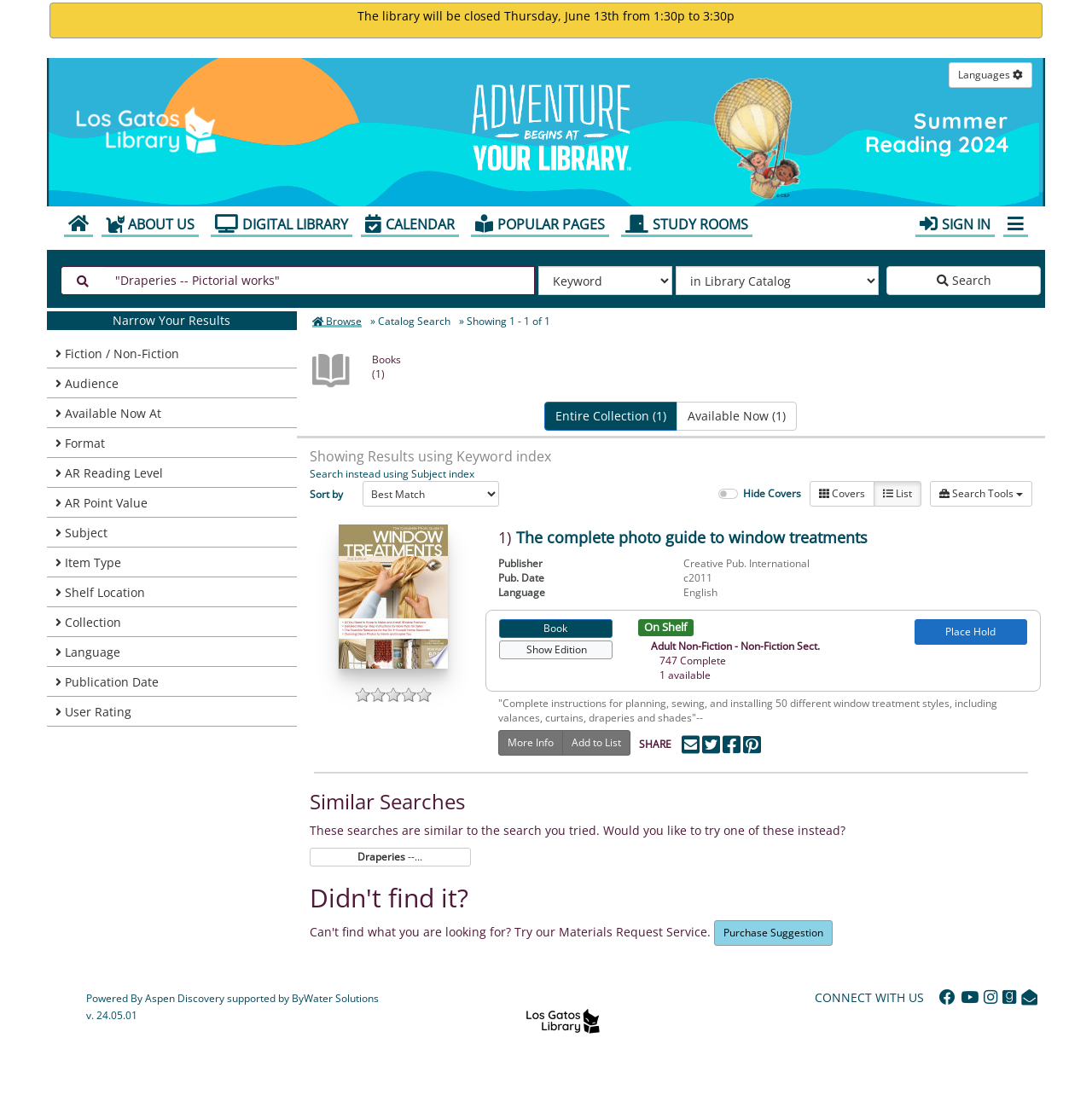Identify the bounding box coordinates of the area you need to click to perform the following instruction: "Change the search index".

[0.493, 0.24, 0.616, 0.266]